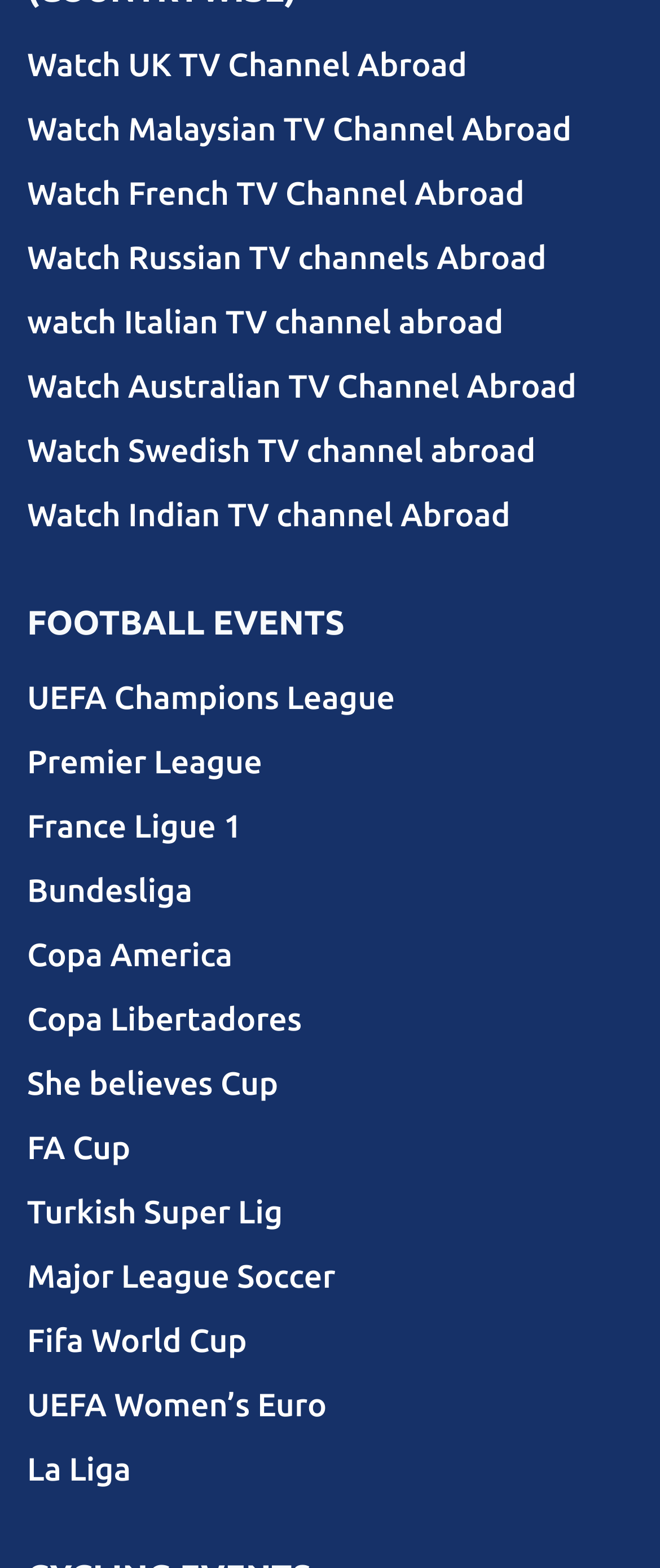Locate the bounding box coordinates of the region to be clicked to comply with the following instruction: "View Premier League". The coordinates must be four float numbers between 0 and 1, in the form [left, top, right, bottom].

[0.041, 0.465, 0.959, 0.506]